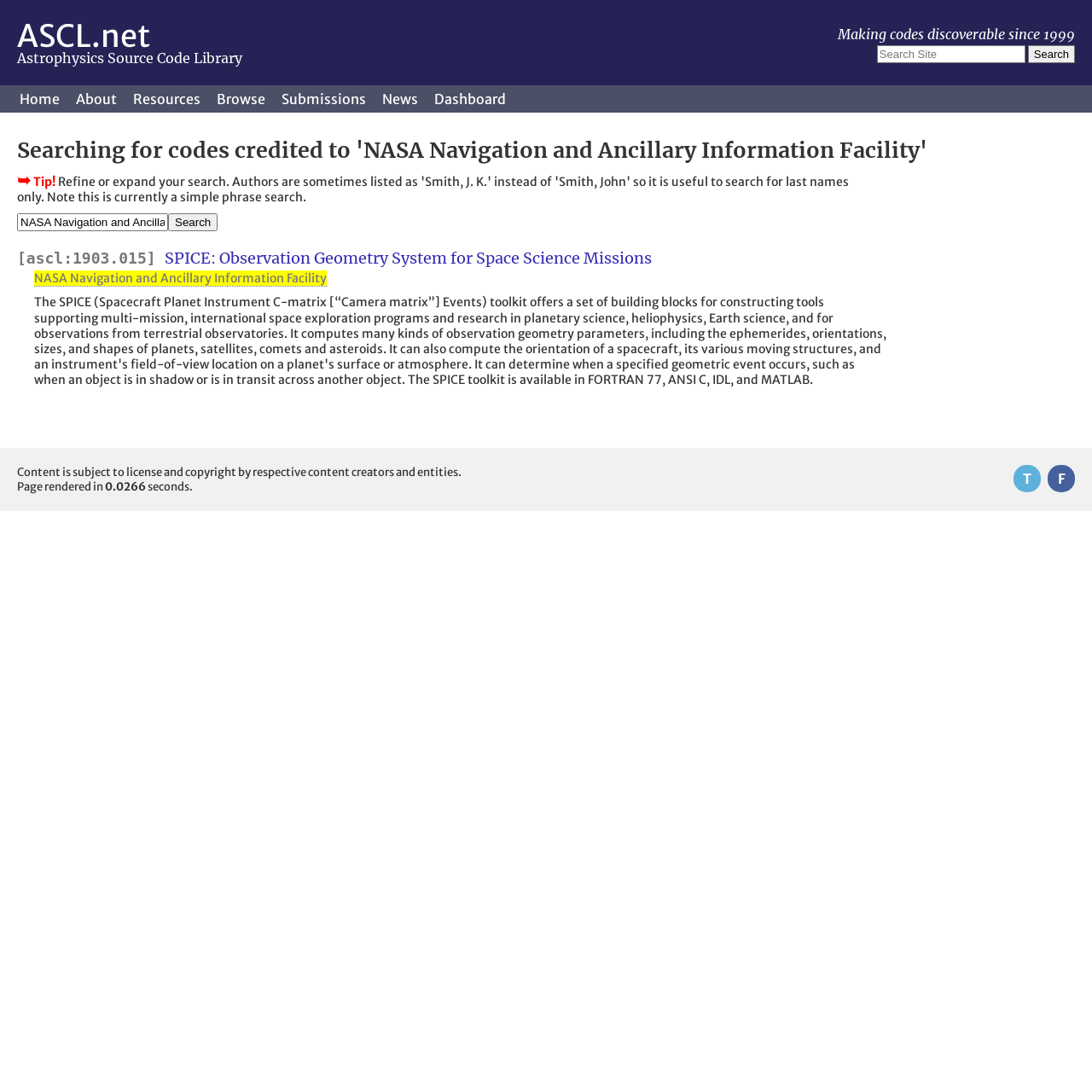Please indicate the bounding box coordinates for the clickable area to complete the following task: "Go to Home page". The coordinates should be specified as four float numbers between 0 and 1, i.e., [left, top, right, bottom].

[0.012, 0.078, 0.061, 0.103]